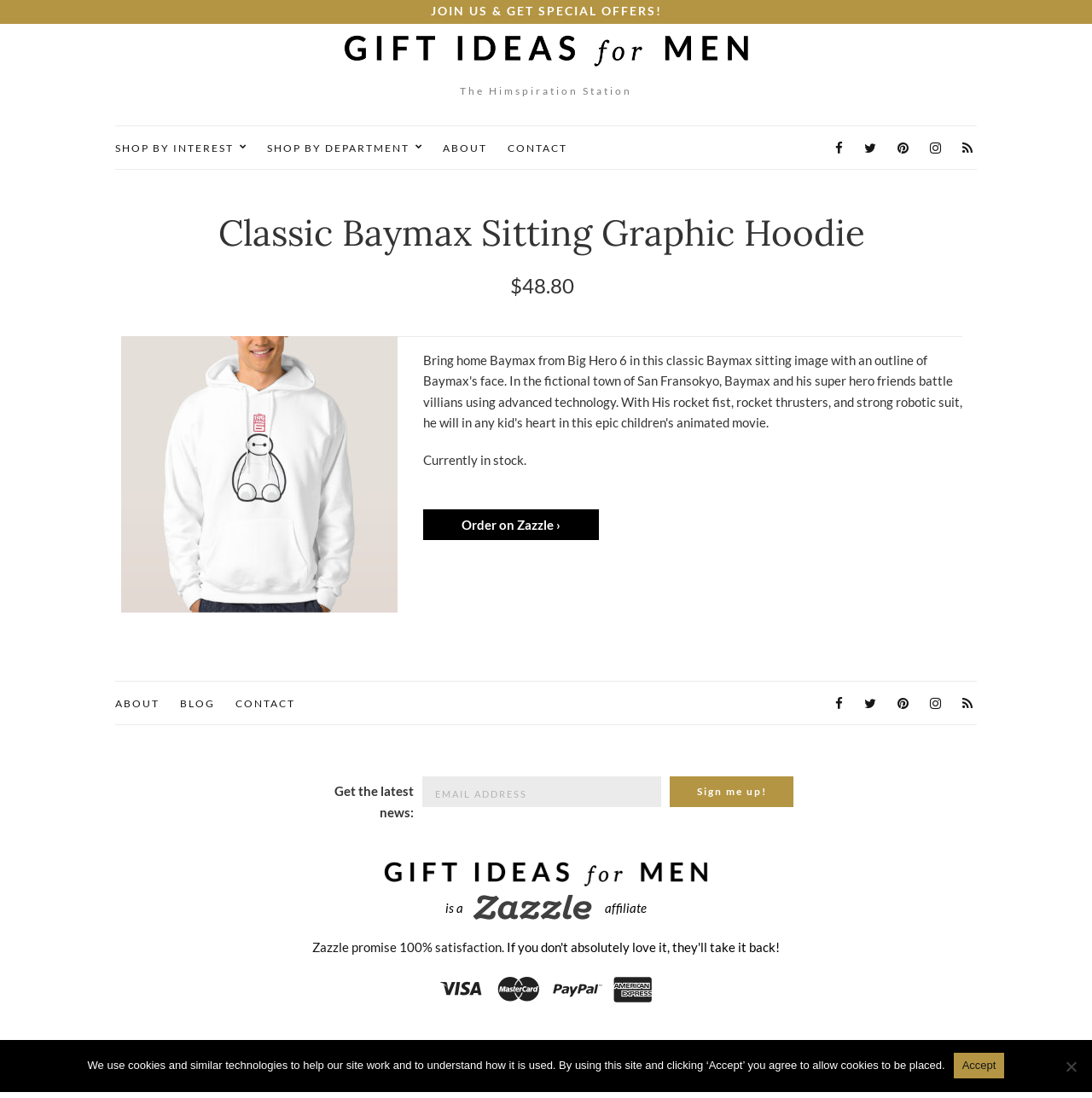Locate the bounding box coordinates of the element's region that should be clicked to carry out the following instruction: "Click on the 'Gift Ideas for Men' link". The coordinates need to be four float numbers between 0 and 1, i.e., [left, top, right, bottom].

[0.129, 0.022, 0.871, 0.064]